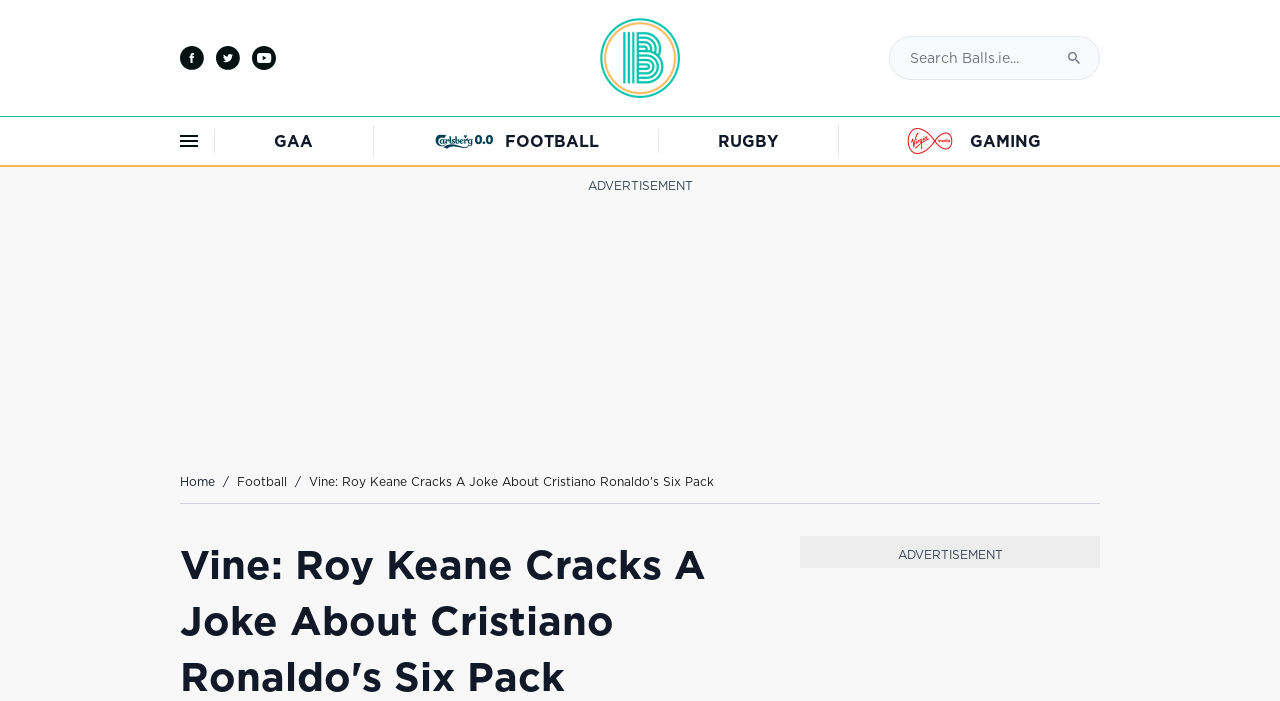Locate the bounding box coordinates of the clickable area needed to fulfill the instruction: "Open YouTube channel".

[0.197, 0.066, 0.216, 0.1]